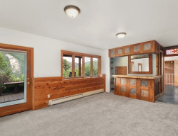Using the details in the image, give a detailed response to the question below:
What is the atmosphere of the room?

The caption describes the room as having a 'cozy atmosphere', which is achieved by combining natural beauty with warm wooden accents and comfortable flooring.